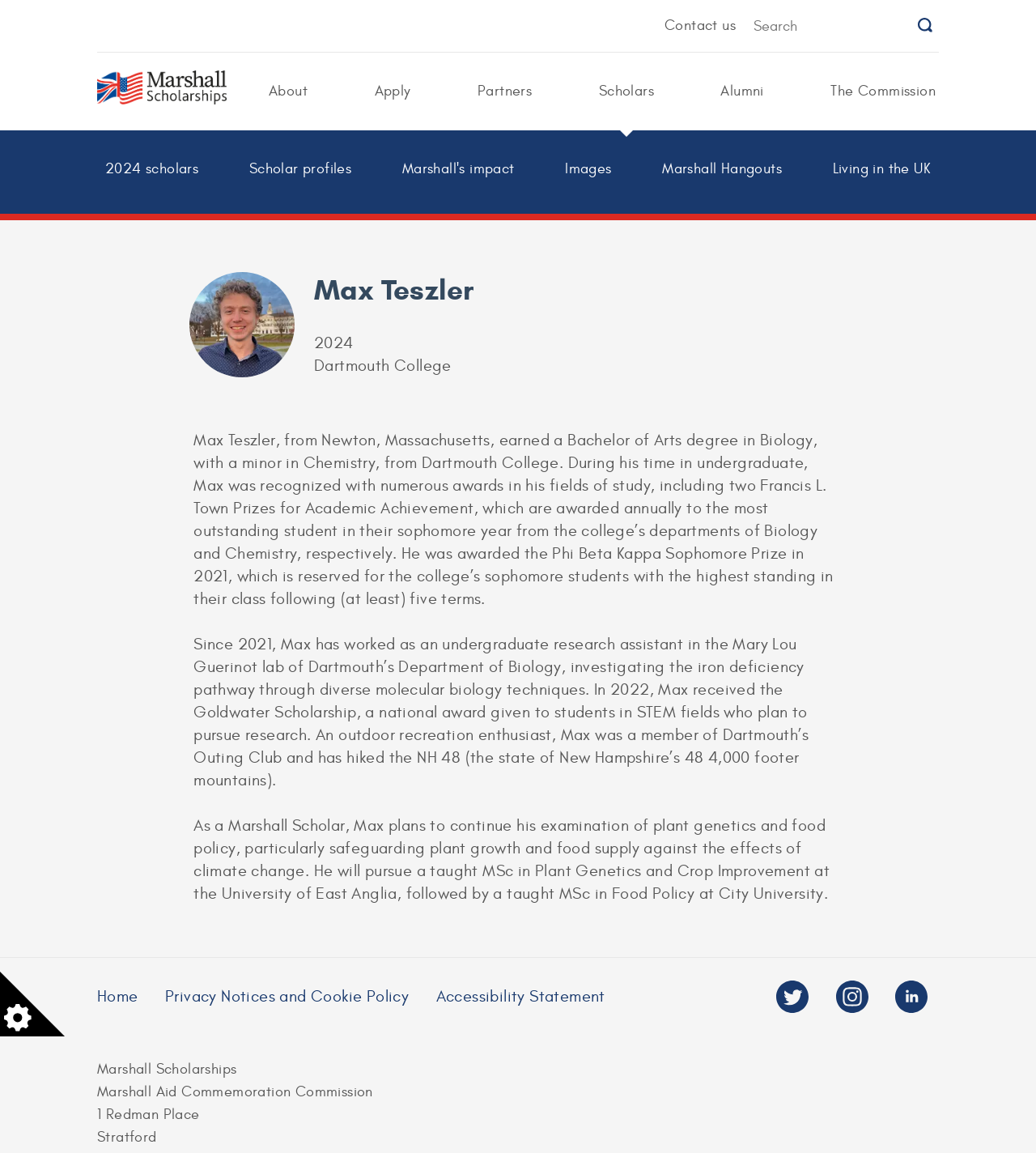Please find the bounding box coordinates of the element that must be clicked to perform the given instruction: "Contact us". The coordinates should be four float numbers from 0 to 1, i.e., [left, top, right, bottom].

[0.638, 0.0, 0.713, 0.045]